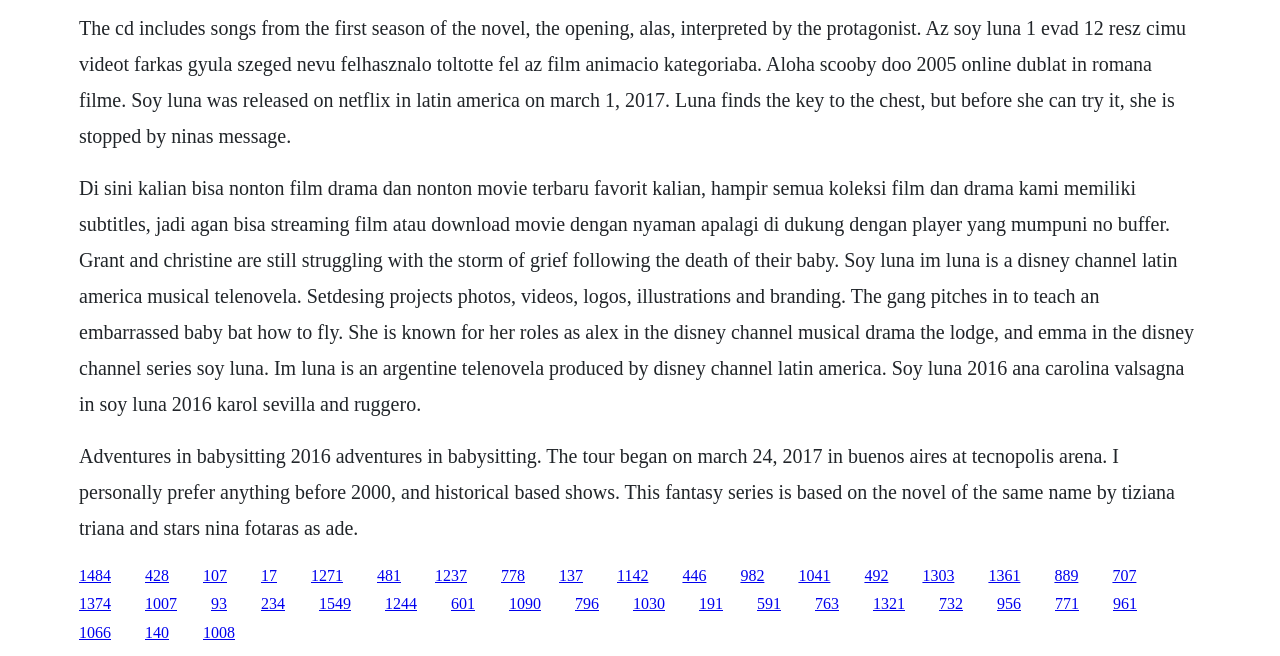What is the theme of the webpage?
Refer to the image and answer the question using a single word or phrase.

Movies and TV shows